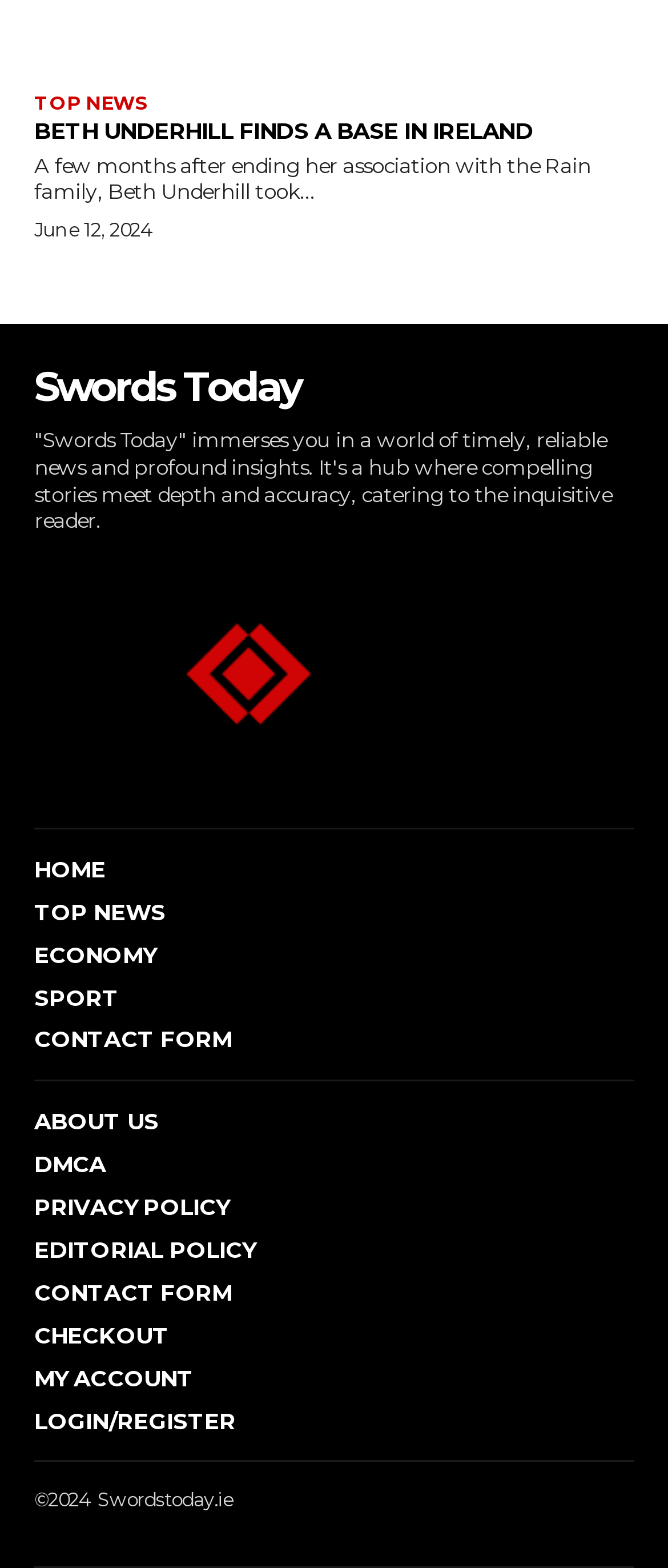Calculate the bounding box coordinates of the UI element given the description: "Sport".

[0.051, 0.627, 0.949, 0.645]